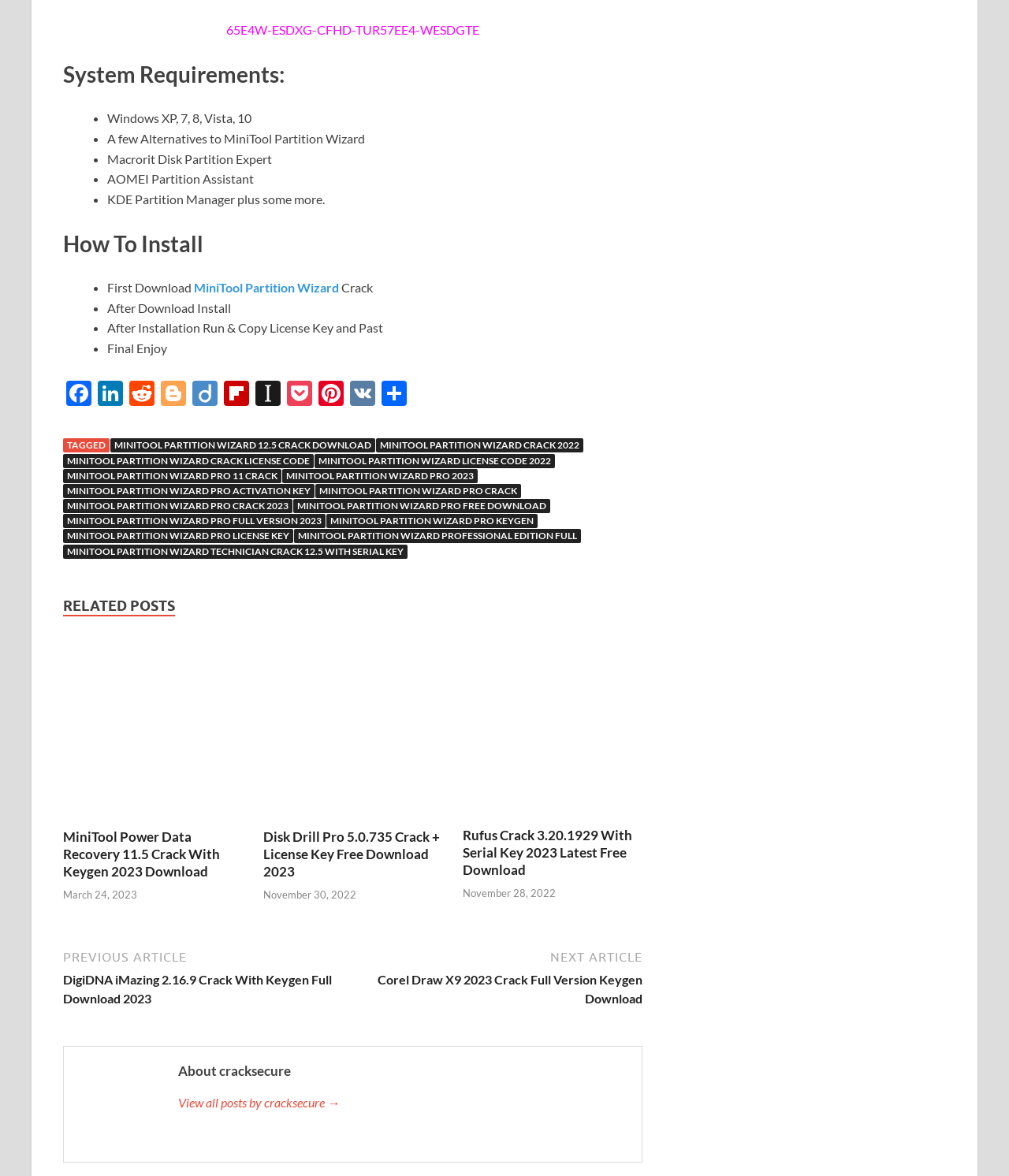Determine the bounding box coordinates for the area that should be clicked to carry out the following instruction: "Read about System Requirements".

[0.062, 0.051, 0.637, 0.075]